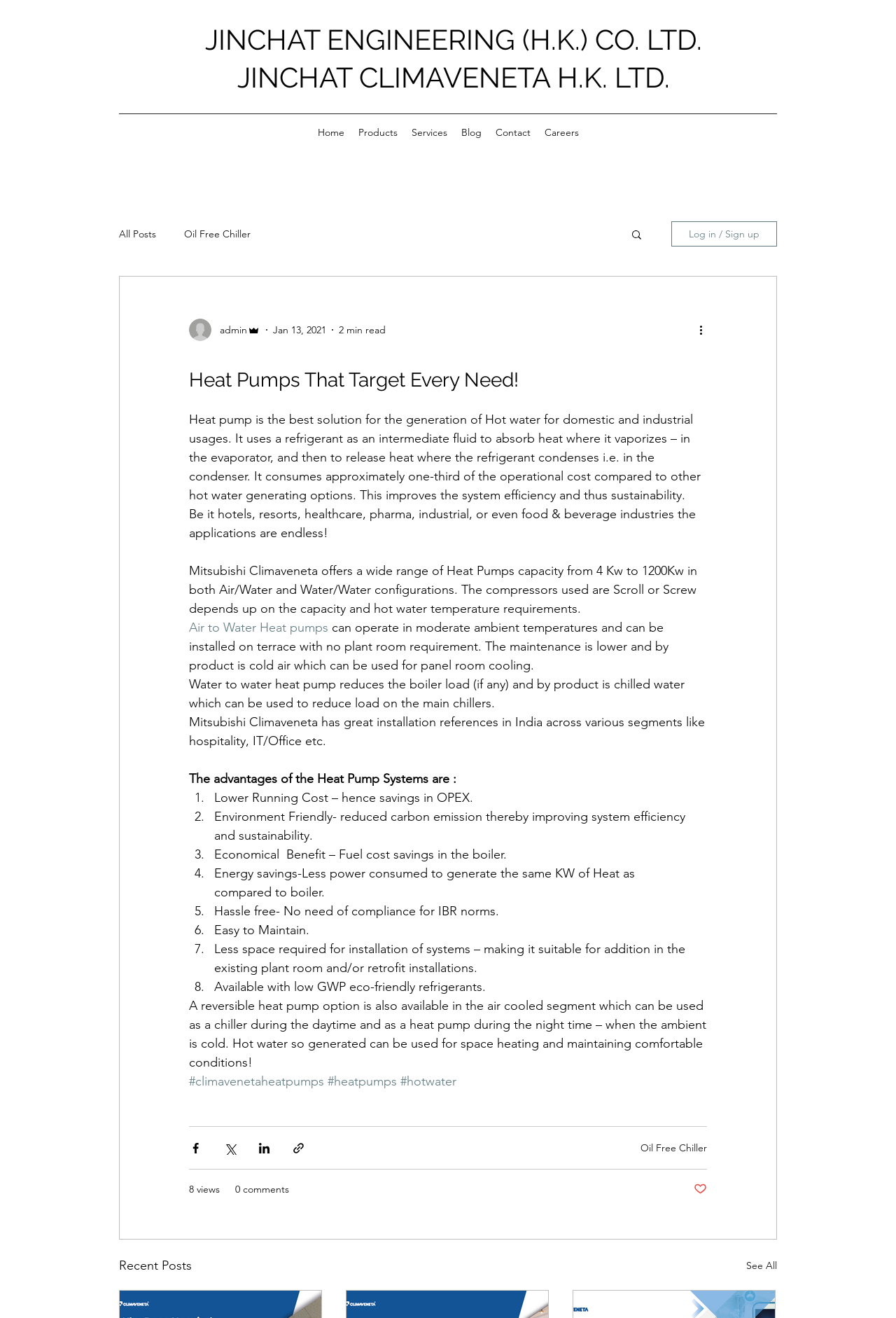What is the main heading displayed on the webpage? Please provide the text.

‌Heat Pumps That Target Every Need!‌